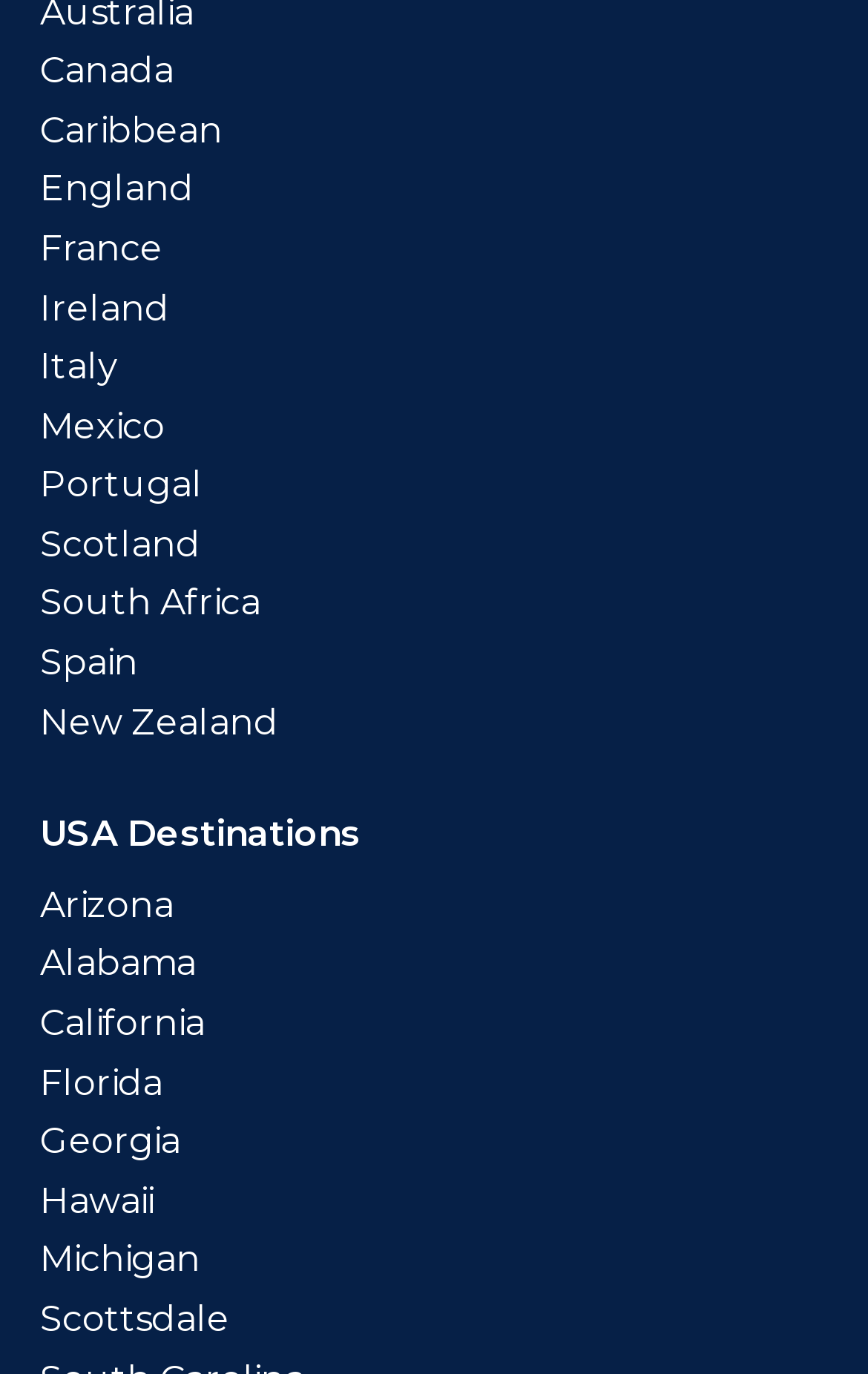Use the details in the image to answer the question thoroughly: 
What is the last USA destination listed?

I looked at the links with USA state or city names, and the last one listed is 'Scottsdale'.